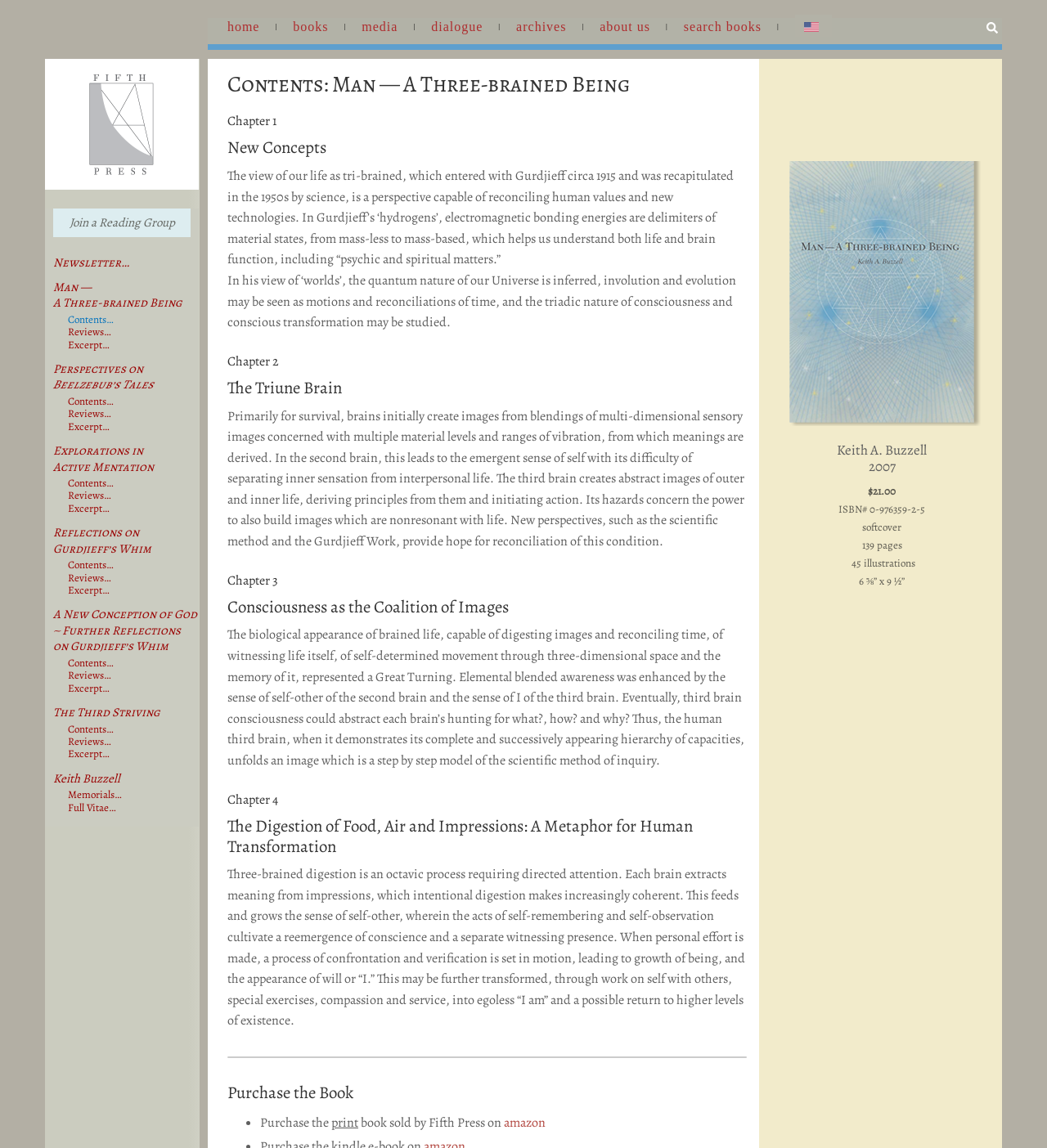Bounding box coordinates are specified in the format (top-left x, top-left y, bottom-right x, bottom-right y). All values are floating point numbers bounded between 0 and 1. Please provide the bounding box coordinate of the region this sentence describes: Discussion

None